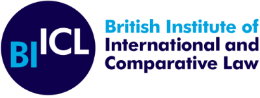Describe all elements and aspects of the image.

The image showcases the logo of the British Institute of International and Comparative Law (BIICL). The logo features the acronym "BIICL" prominently in a modern font, with "British Institute of" displayed in blue above a circular design that encapsulates the essence of the organization. This emblem represents the institute's commitment to advancing the understanding and practice of international and comparative law. The use of bold lettering and a clean design reflects its authoritative position within the legal community, focusing on research, training, and advocacy in various domains of law. The logo is an essential visual identity for the BIICL, symbolizing its role in fostering legal scholarship and policy development.